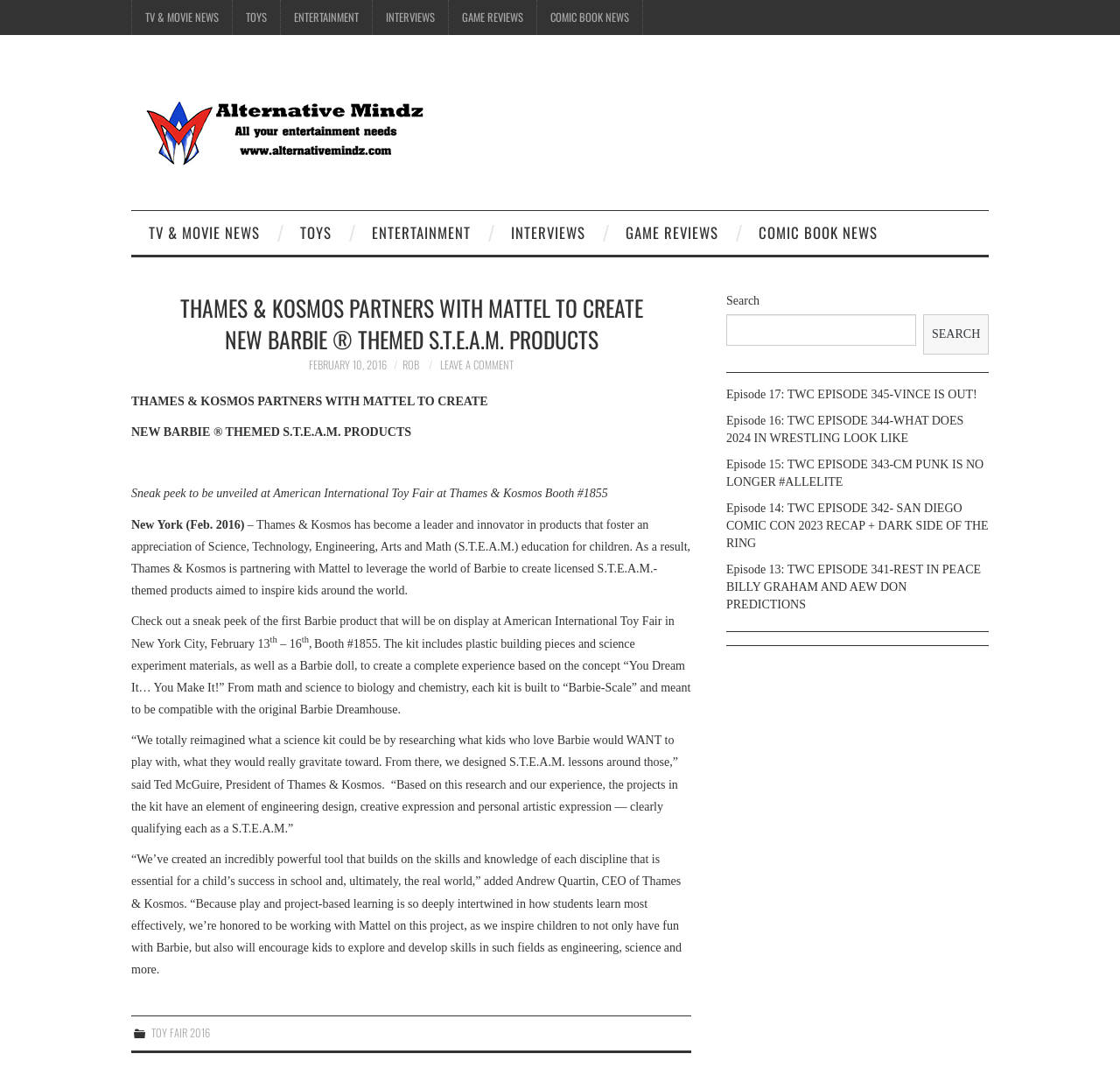Identify the bounding box coordinates of the region that should be clicked to execute the following instruction: "Search on the website".

None